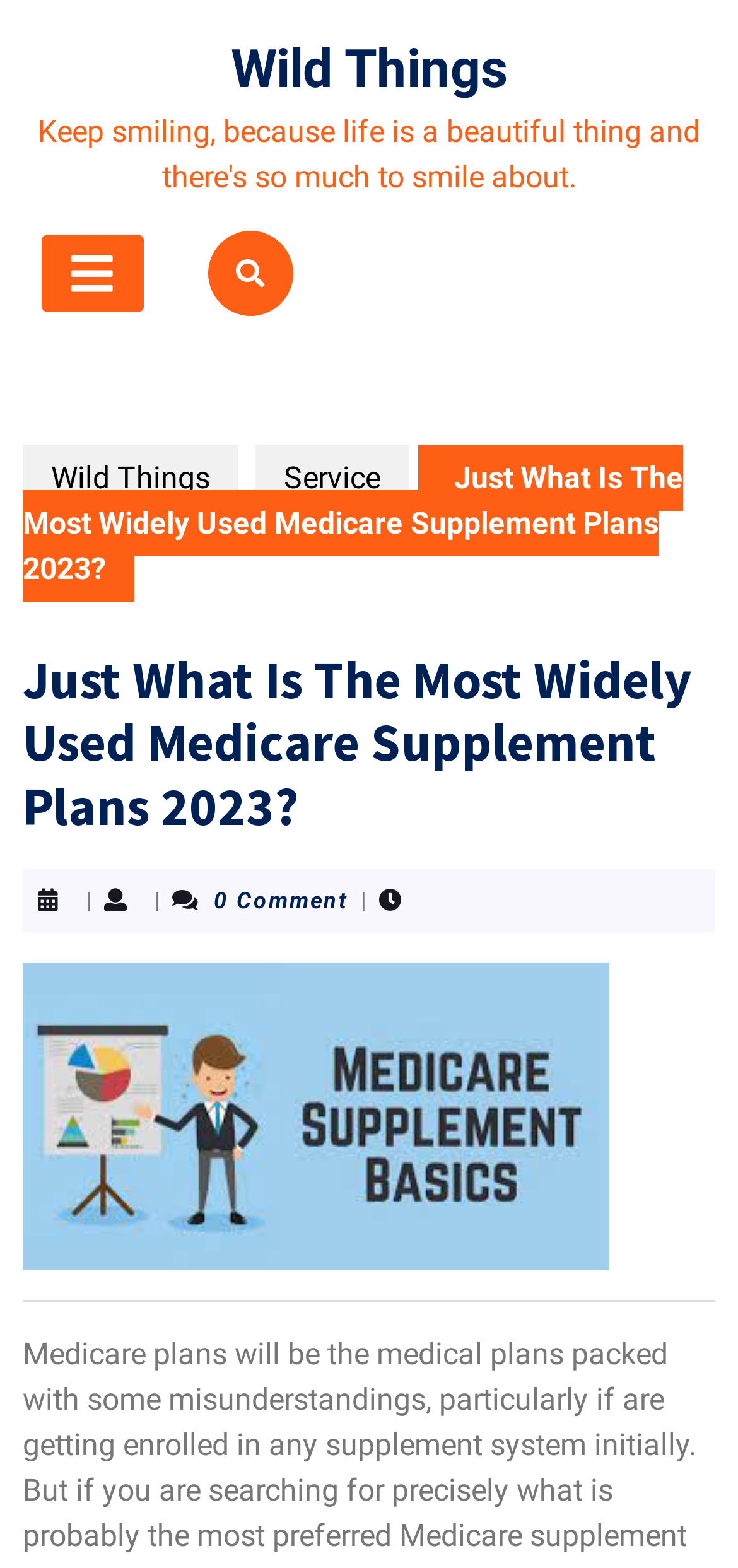How many links are there in the top navigation bar?
Please provide a detailed and comprehensive answer to the question.

The top navigation bar contains three links: 'Wild Things', 'Service', and another 'Wild Things' link. These links can be identified by their bounding box coordinates and the fact that they are clickable elements.